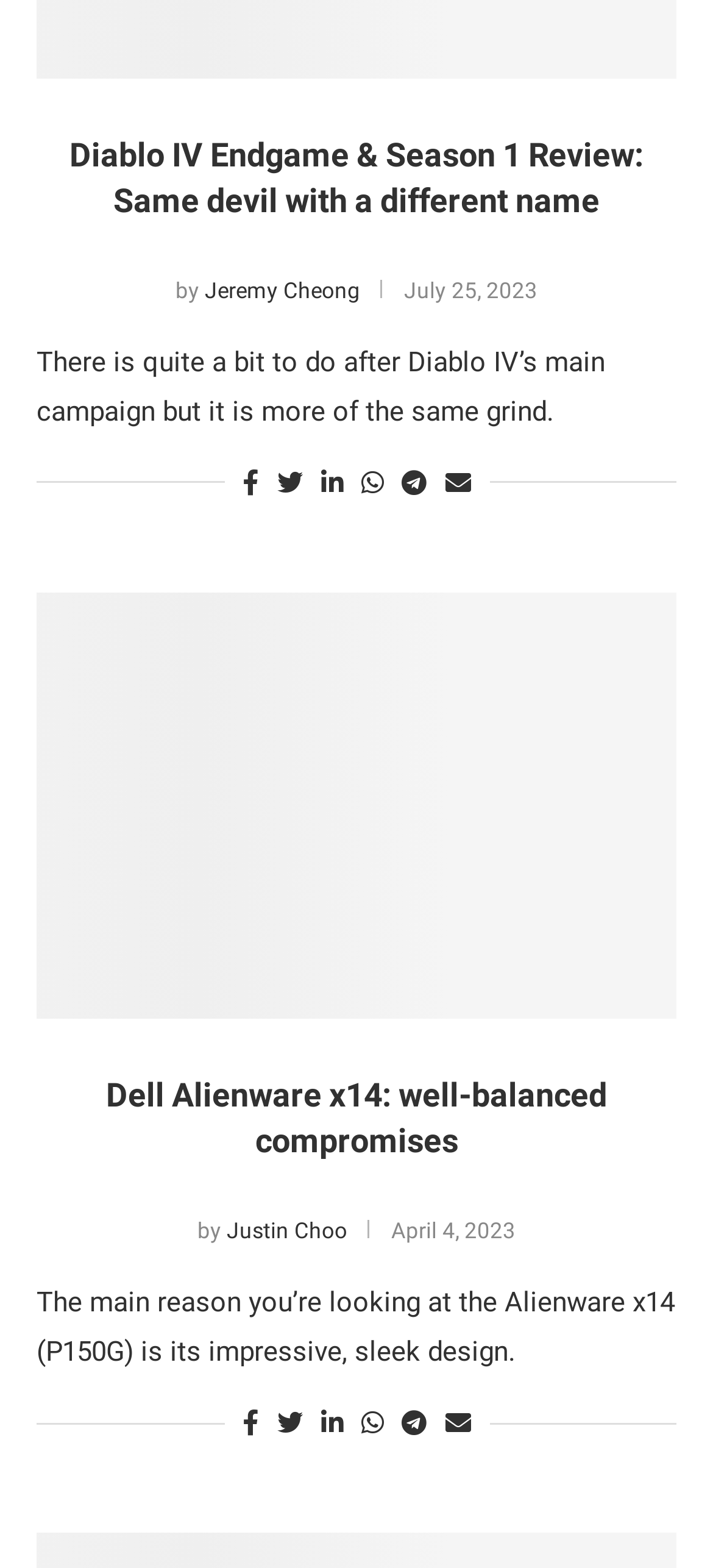Identify the bounding box coordinates of the region I need to click to complete this instruction: "Share the article on Twitter".

[0.388, 0.898, 0.424, 0.917]